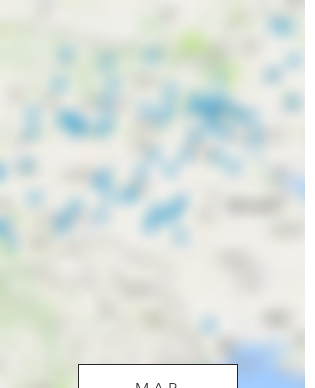Answer with a single word or phrase: 
What is the purpose of the map?

Humanitarian efforts